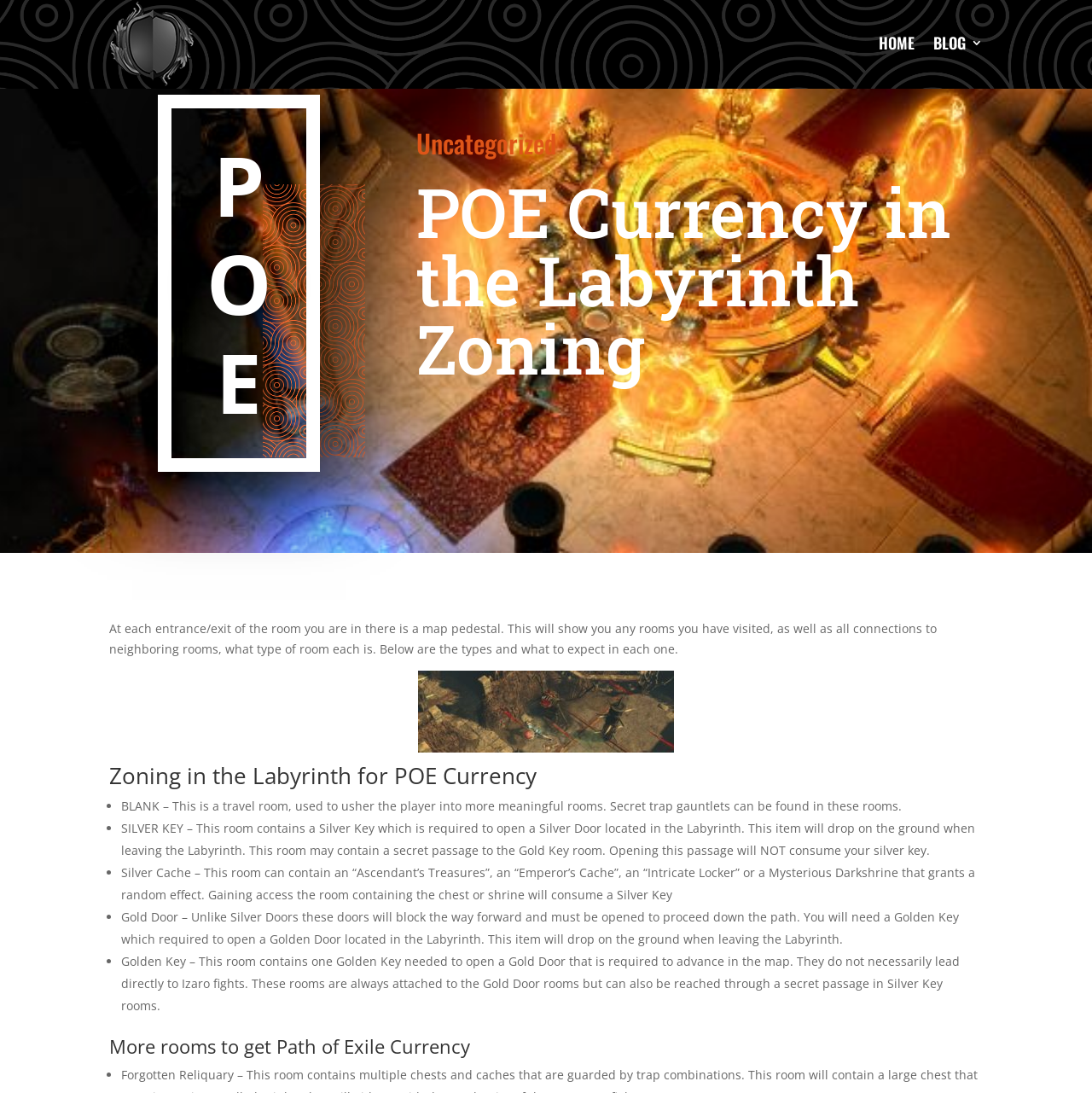What is the purpose of the Golden Key?
Carefully analyze the image and provide a detailed answer to the question.

According to the webpage, the Golden Key is required to open a Gold Door that blocks the way forward and must be opened to proceed down the path in the Labyrinth.